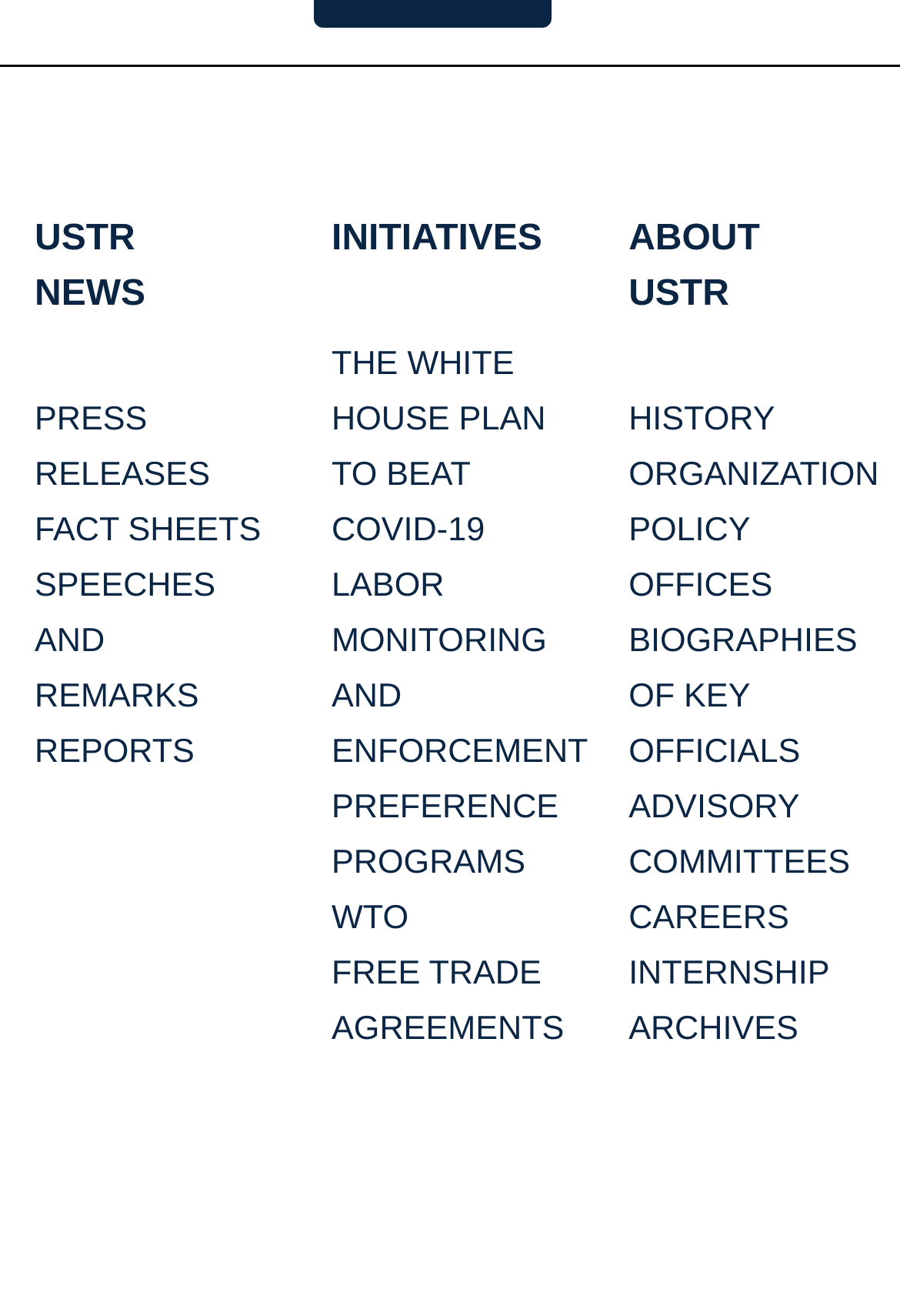Answer the question below with a single word or a brief phrase: 
What is the last link on the top right?

ARCHIVES